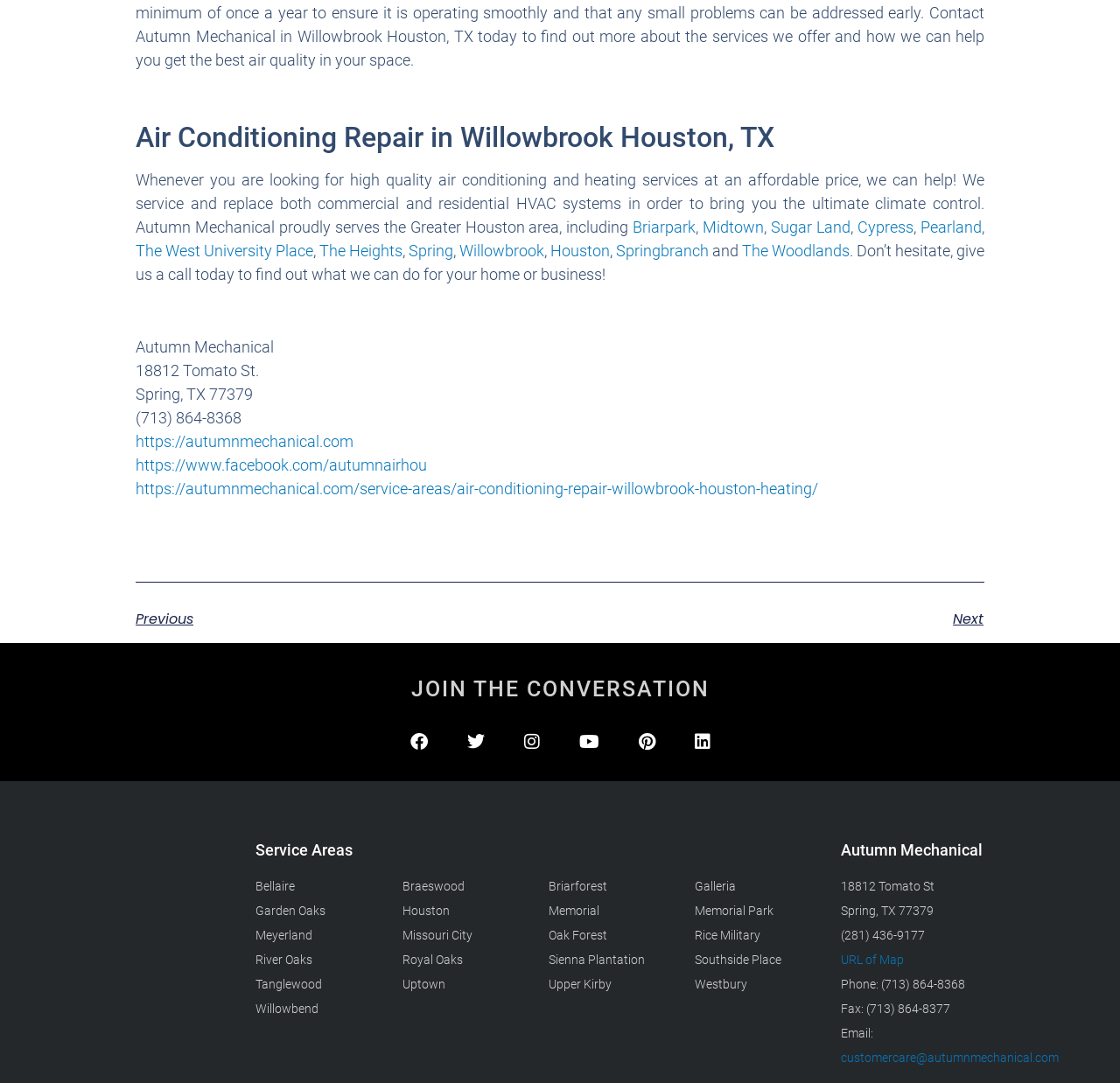Please find the bounding box for the UI element described by: "The West University Place".

[0.121, 0.223, 0.28, 0.24]